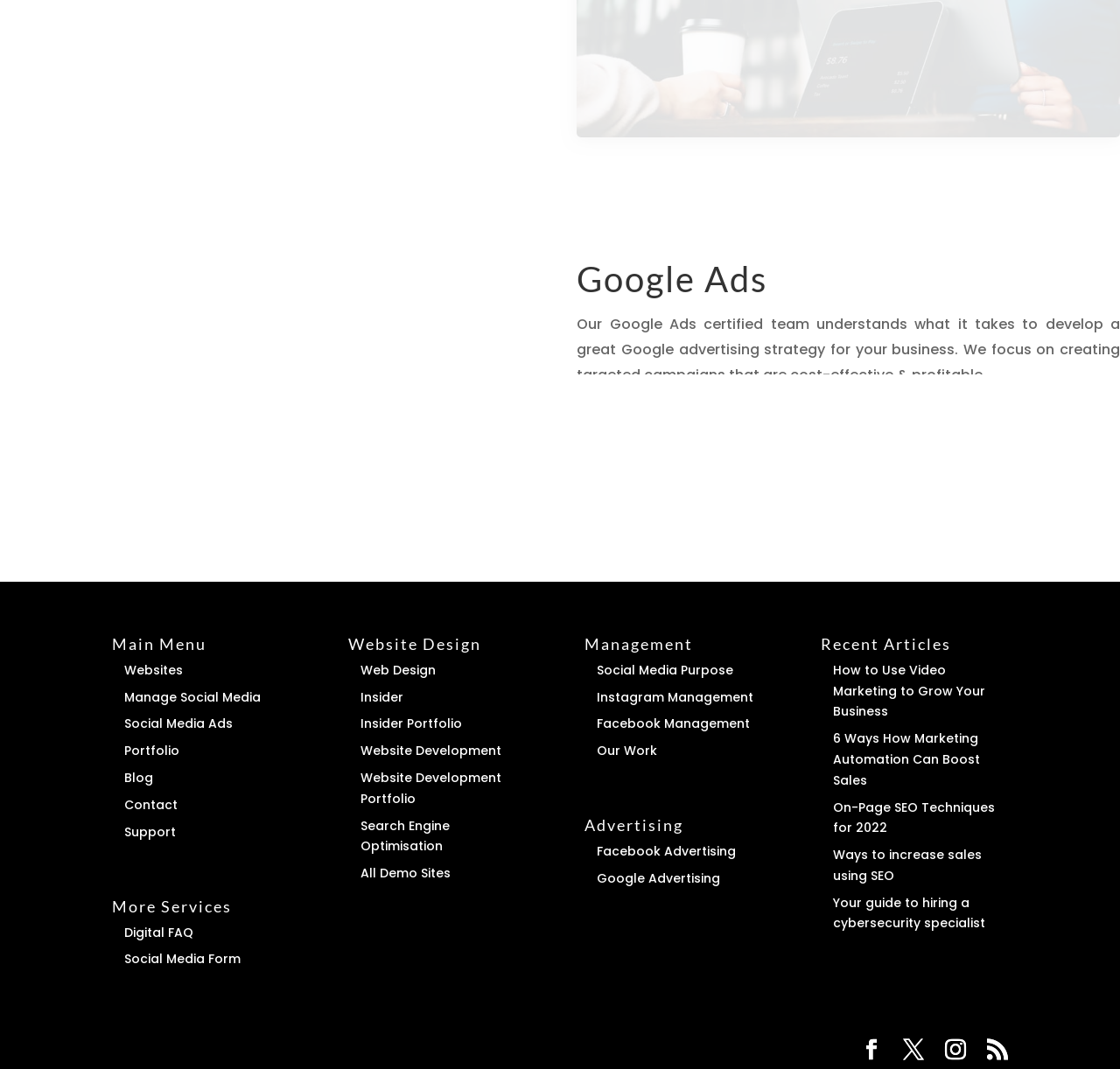Identify the bounding box coordinates of the clickable region required to complete the instruction: "Explore 'Website Design'". The coordinates should be given as four float numbers within the range of 0 and 1, i.e., [left, top, right, bottom].

[0.311, 0.595, 0.478, 0.618]